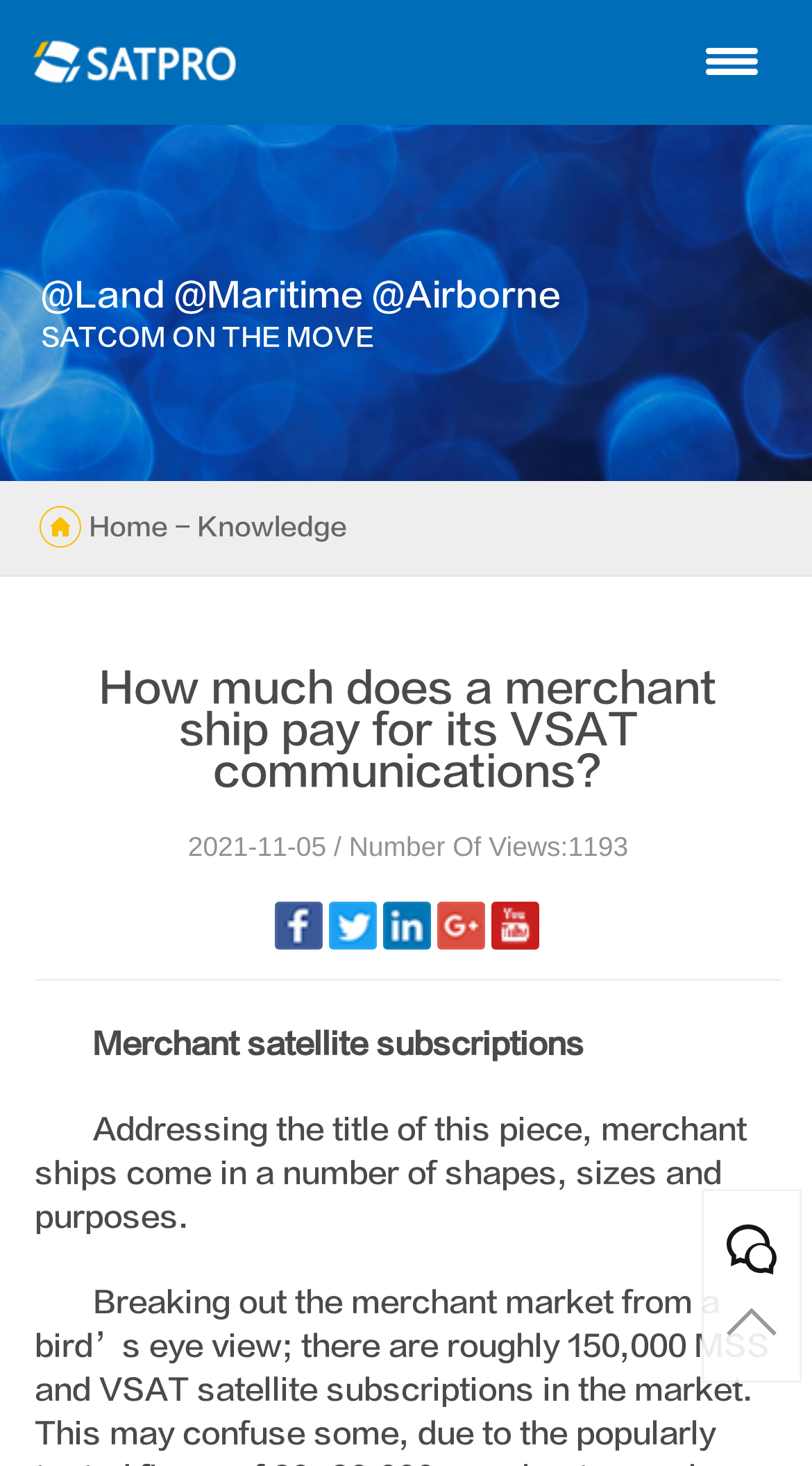What is the date of the article?
Can you provide an in-depth and detailed response to the question?

The date of the article is 2021-11-05 as mentioned in the subheading '2021-11-05 / Number Of Views:1193'.